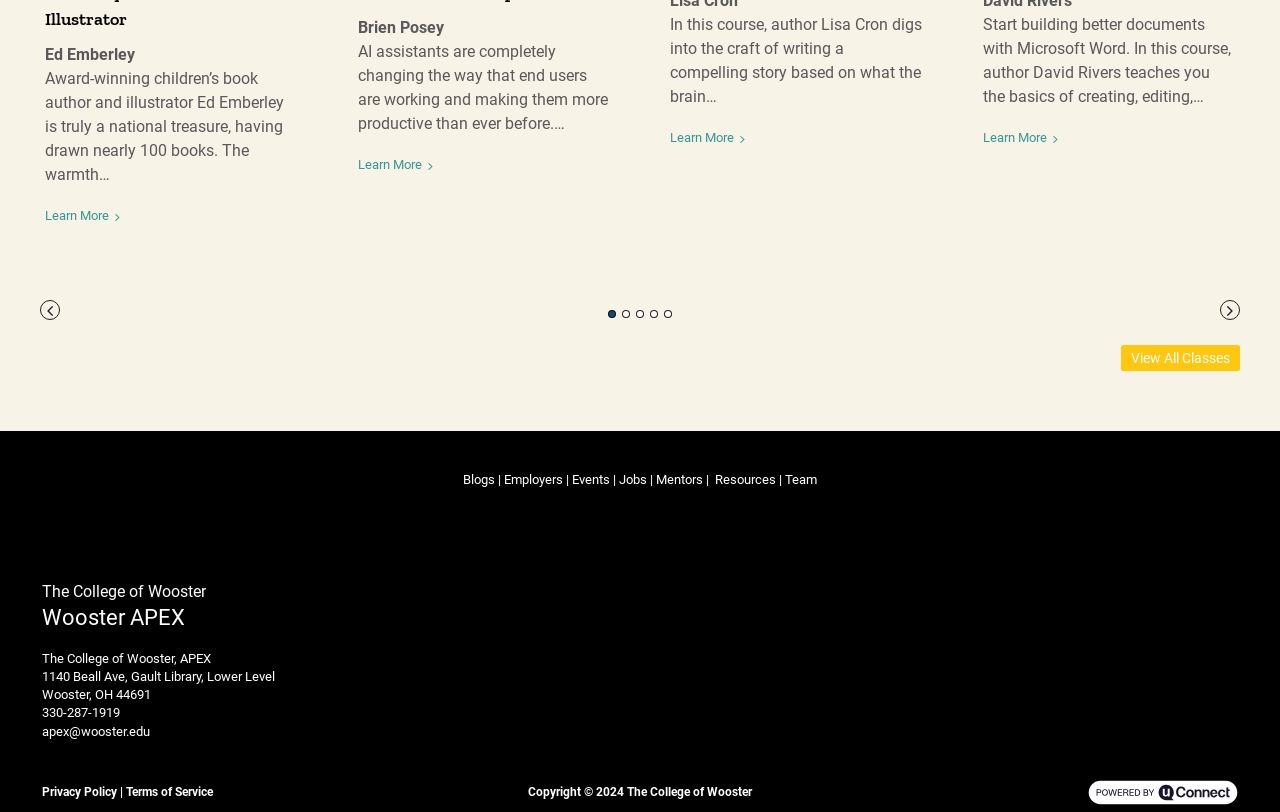What is the name of the author mentioned in the first course description?
Provide an in-depth and detailed explanation in response to the question.

I looked at the first course description, which is a StaticText element with the text 'Award-winning children’s book author and illustrator Ed Emberley is truly a national treasure, having drawn nearly 100 books. The warmth…'. The author's name mentioned in this description is Ed Emberley.